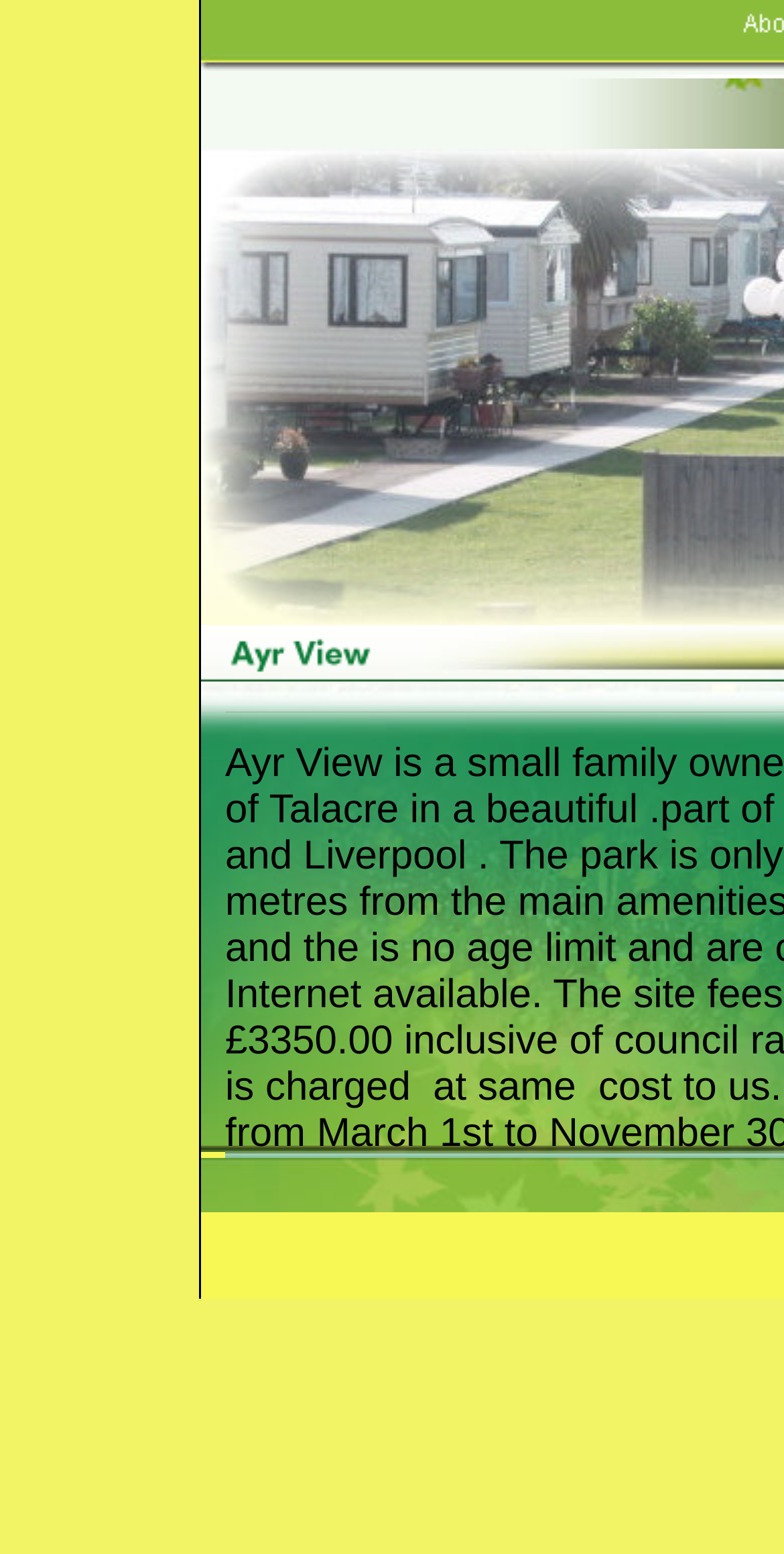How many table cells are on the page?
Please provide a single word or phrase as the answer based on the screenshot.

9